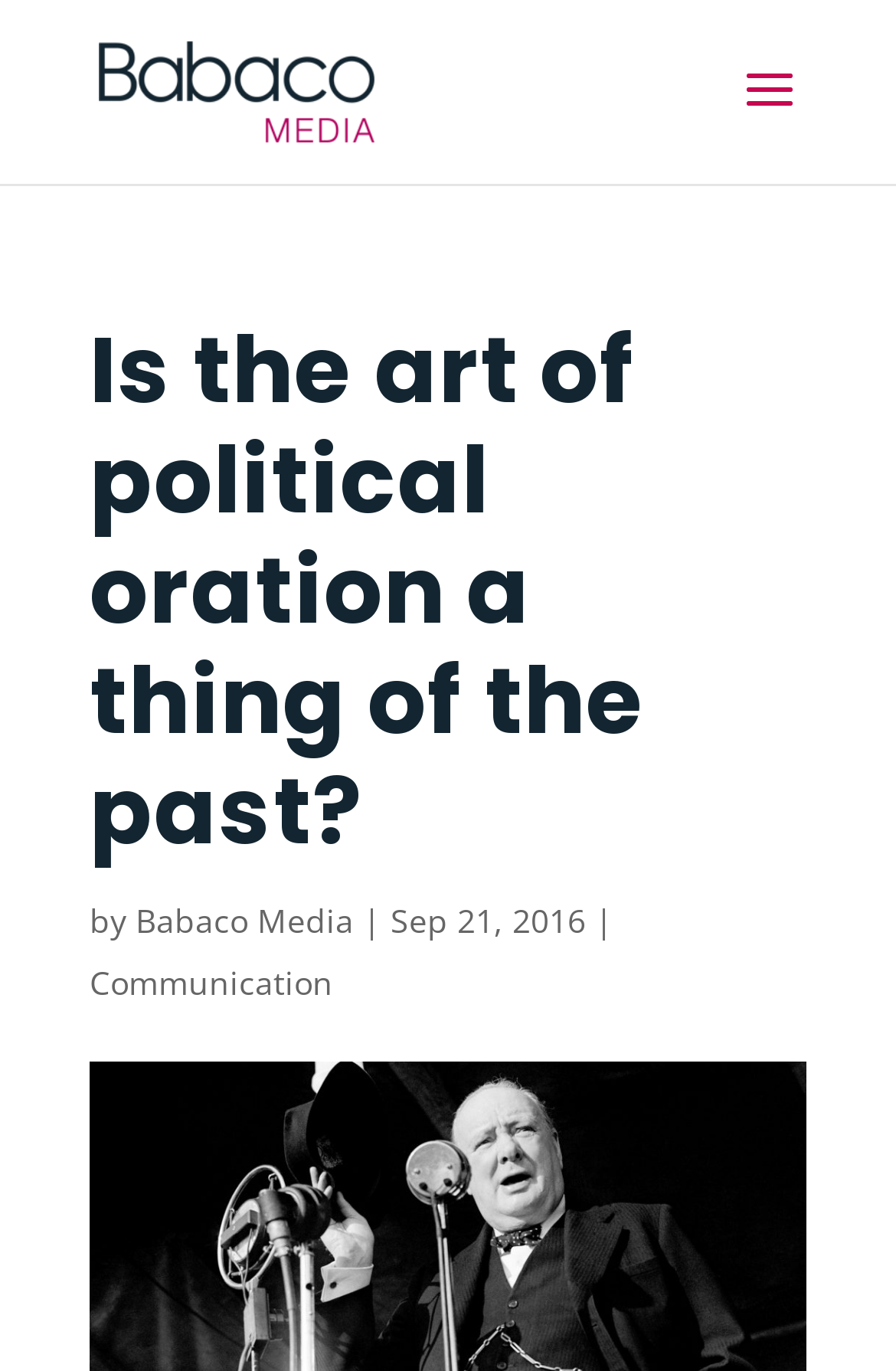Find and generate the main title of the webpage.

Is the art of political oration a thing of the past?